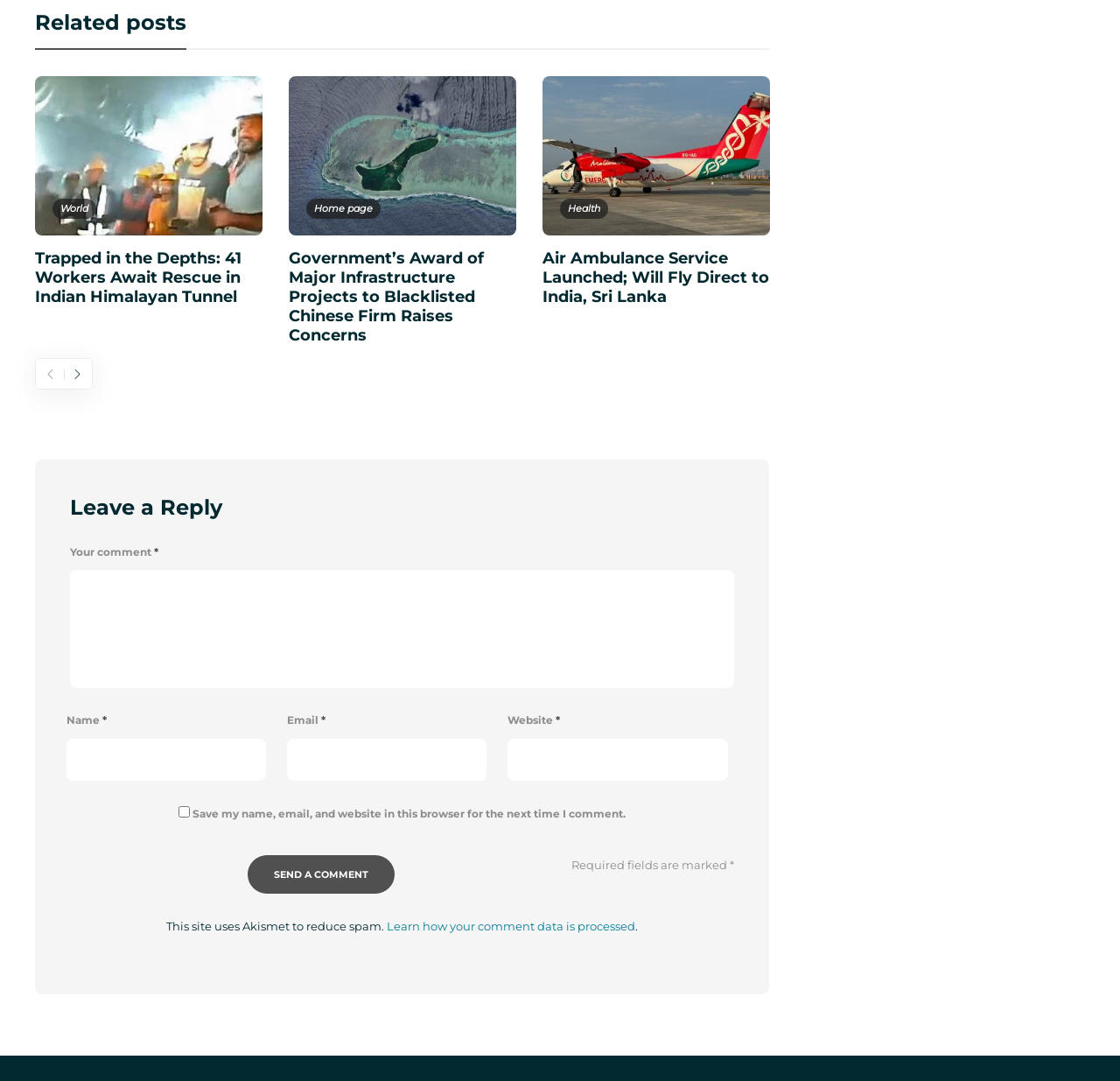Locate the bounding box coordinates of the element's region that should be clicked to carry out the following instruction: "Select an option from the related posts". The coordinates need to be four float numbers between 0 and 1, i.e., [left, top, right, bottom].

[0.02, 0.064, 0.246, 0.287]